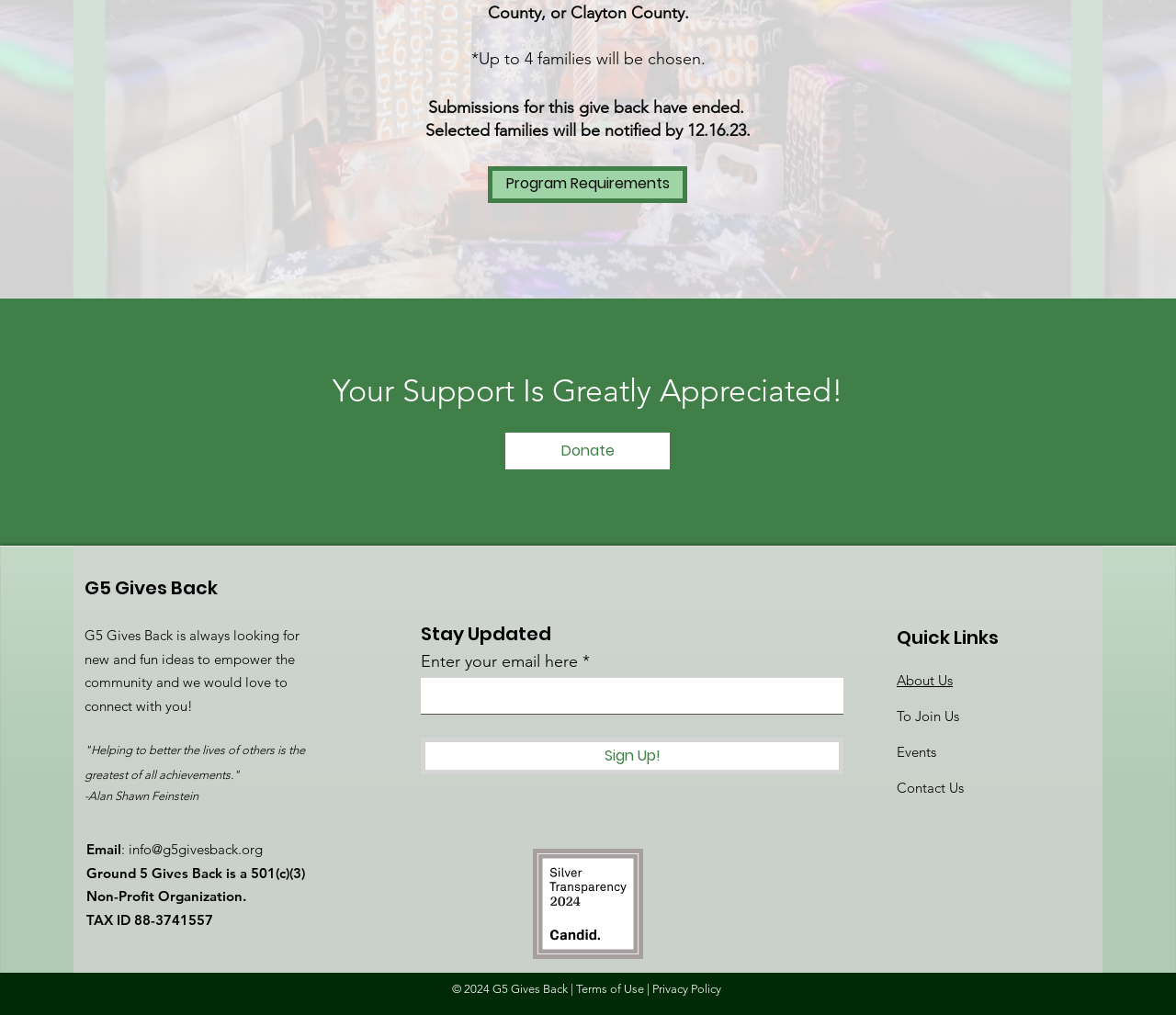How can one stay updated with G5 Gives Back?
Analyze the screenshot and provide a detailed answer to the question.

The webpage provides a section 'Stay Updated' where users can enter their email address in the textbox to receive updates from G5 Gives Back.